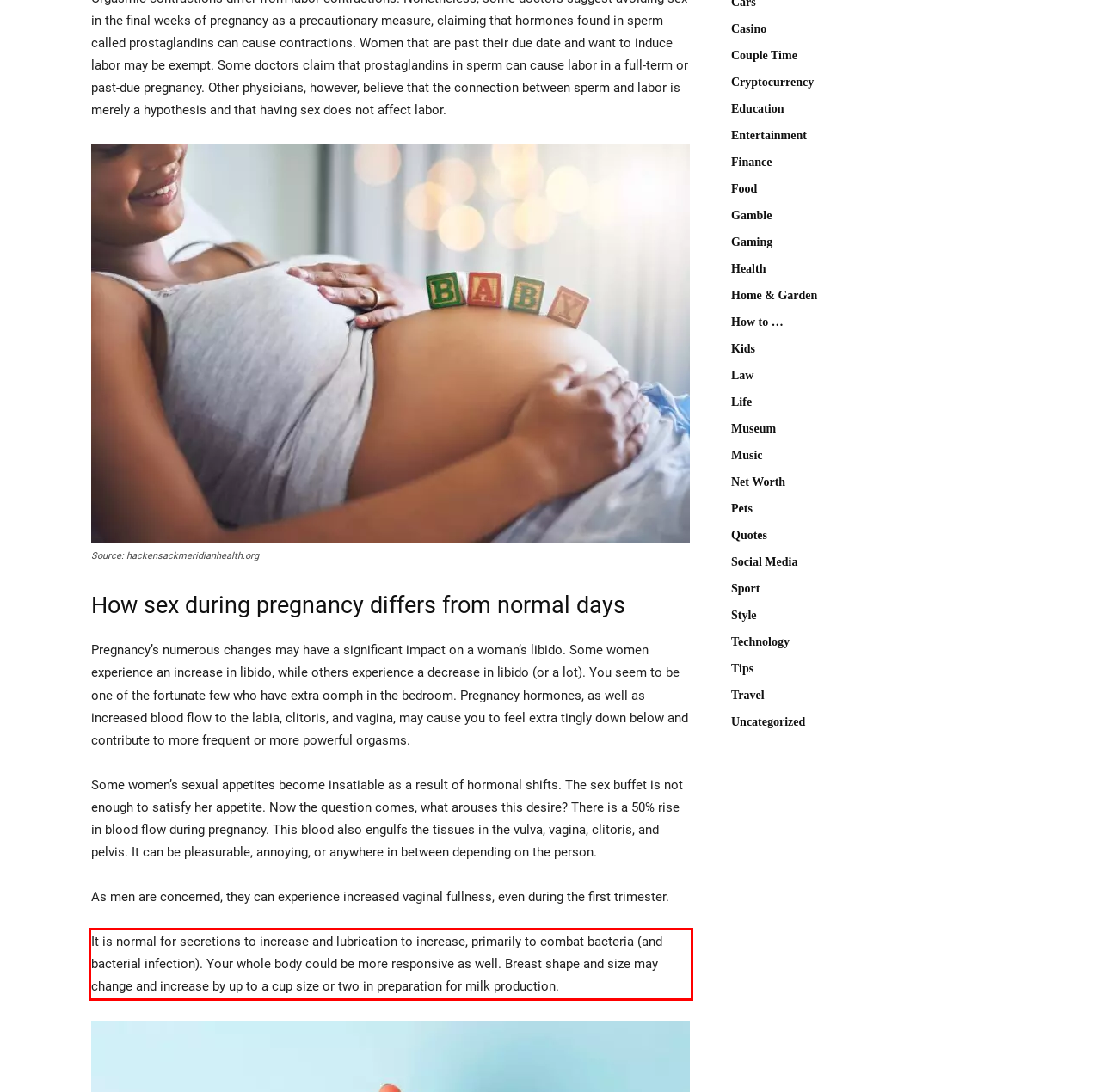In the given screenshot, locate the red bounding box and extract the text content from within it.

It is normal for secretions to increase and lubrication to increase, primarily to combat bacteria (and bacterial infection). Your whole body could be more responsive as well. Breast shape and size may change and increase by up to a cup size or two in preparation for milk production.